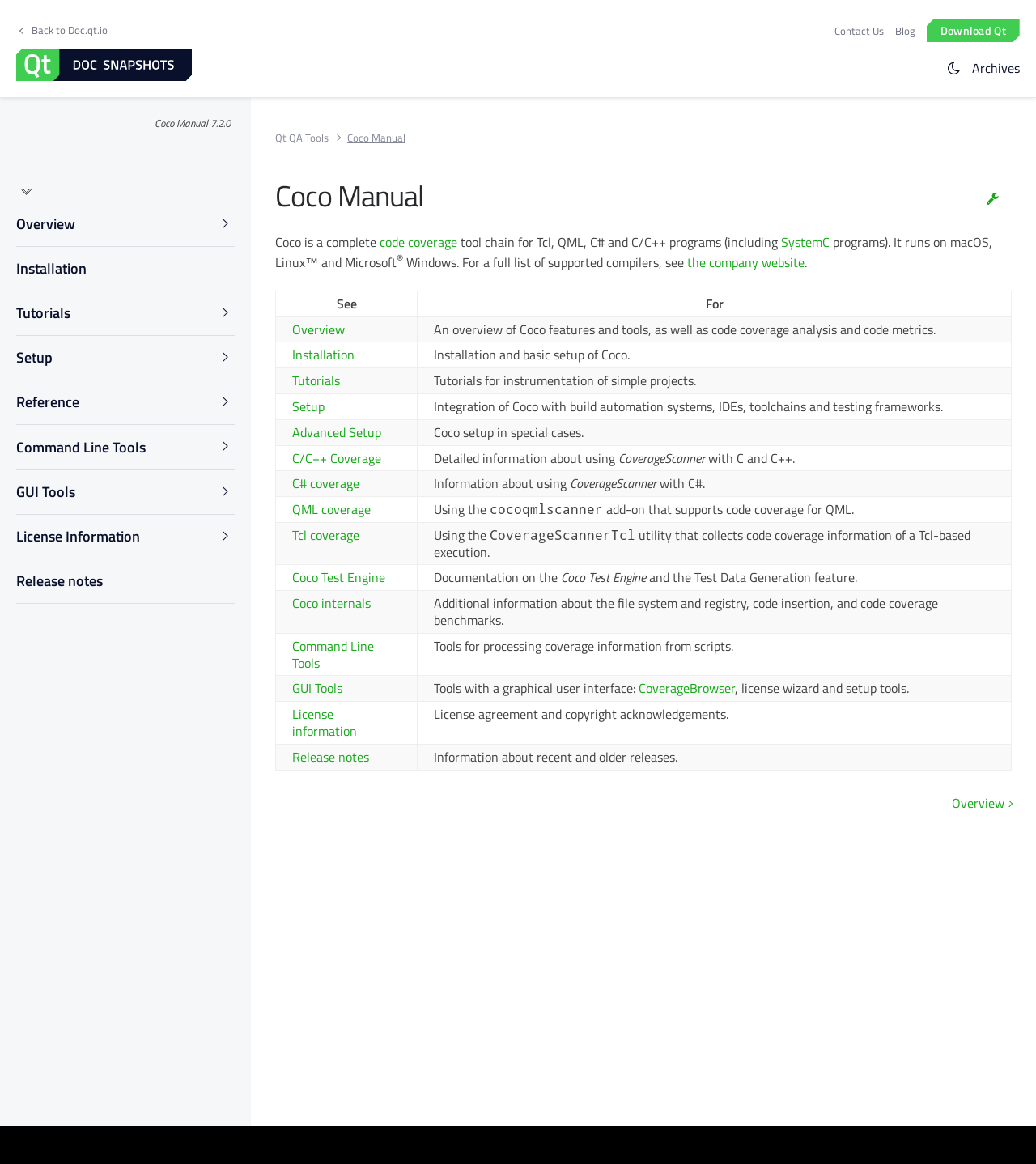What is Coco?
Examine the image closely and answer the question with as much detail as possible.

According to the webpage, Coco is a complete code coverage tool chain for Tcl, QML, C# and C/C++ programs. It runs on macOS, Linux, and Microsoft Windows.